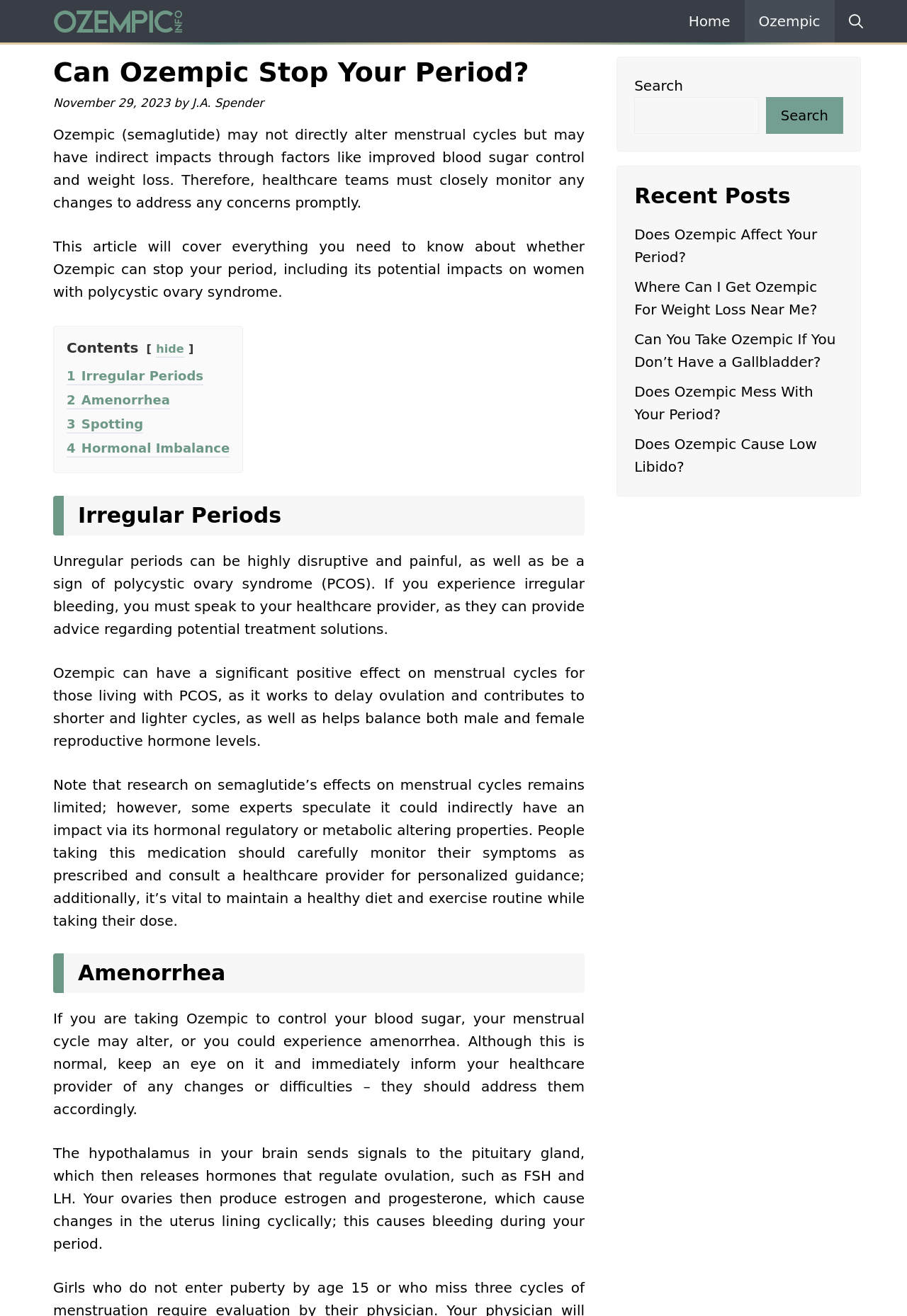What is the topic of the 'Recent Posts' section?
Using the details from the image, give an elaborate explanation to answer the question.

The 'Recent Posts' section lists several links to articles related to Ozempic, such as 'Does Ozempic Affect Your Period?' and 'Can You Take Ozempic If You Don’t Have a Gallbladder?'. This suggests that the topic of the 'Recent Posts' section is Ozempic-related articles.